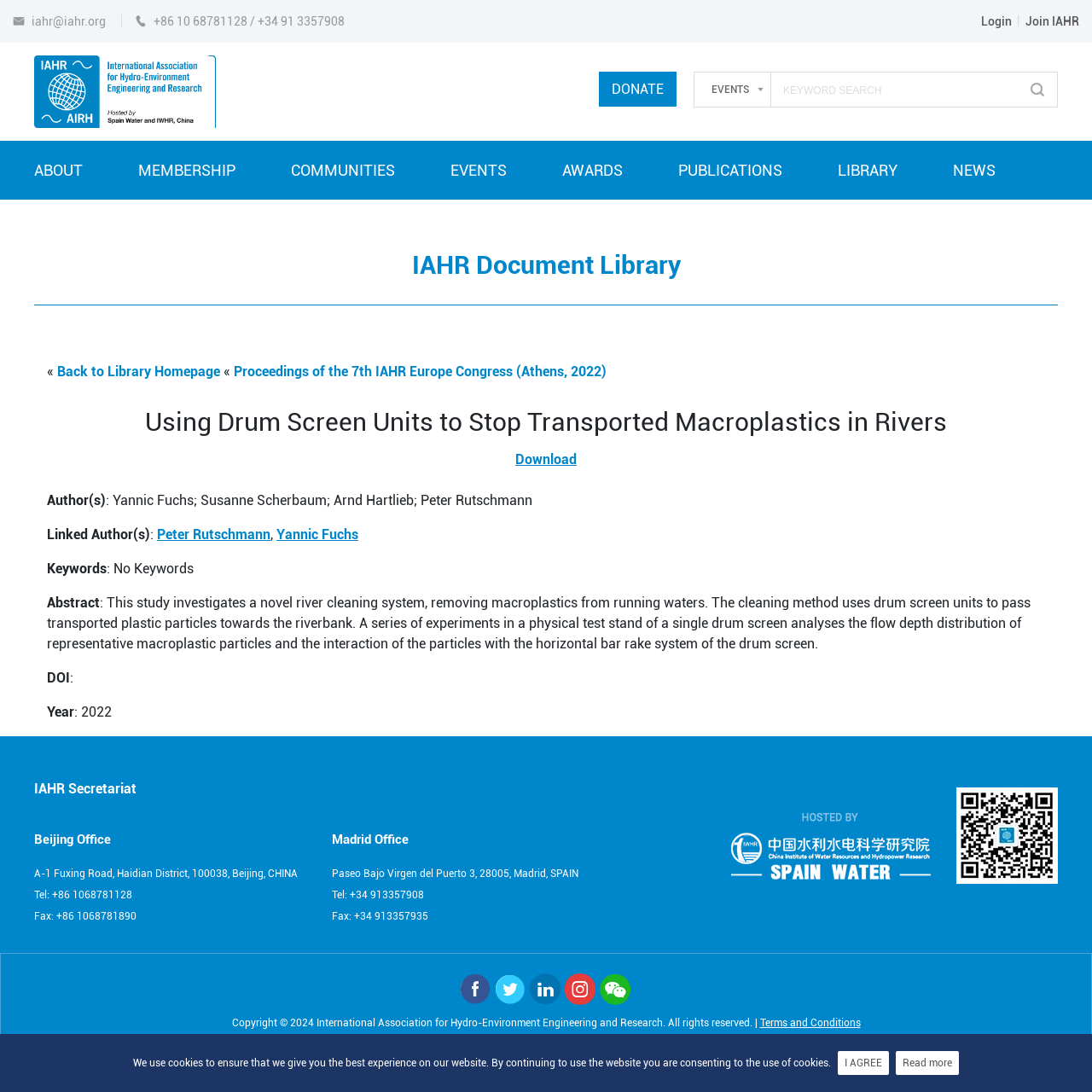Using the description: "Terms and Conditions", determine the UI element's bounding box coordinates. Ensure the coordinates are in the format of four float numbers between 0 and 1, i.e., [left, top, right, bottom].

[0.696, 0.931, 0.788, 0.942]